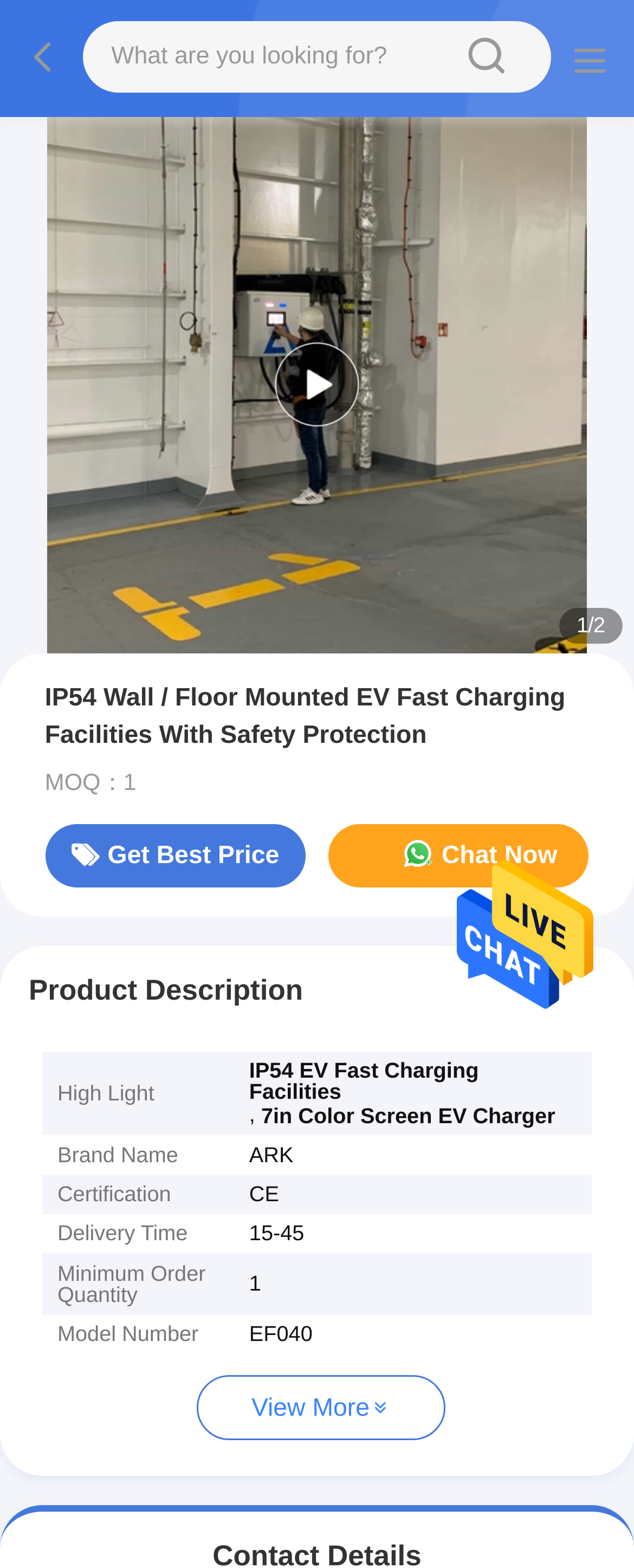From the details in the image, provide a thorough response to the question: What is the delivery time of the product?

I found the delivery time of the product by looking at the table row with the label 'Delivery Time' and the corresponding value '15-45'.